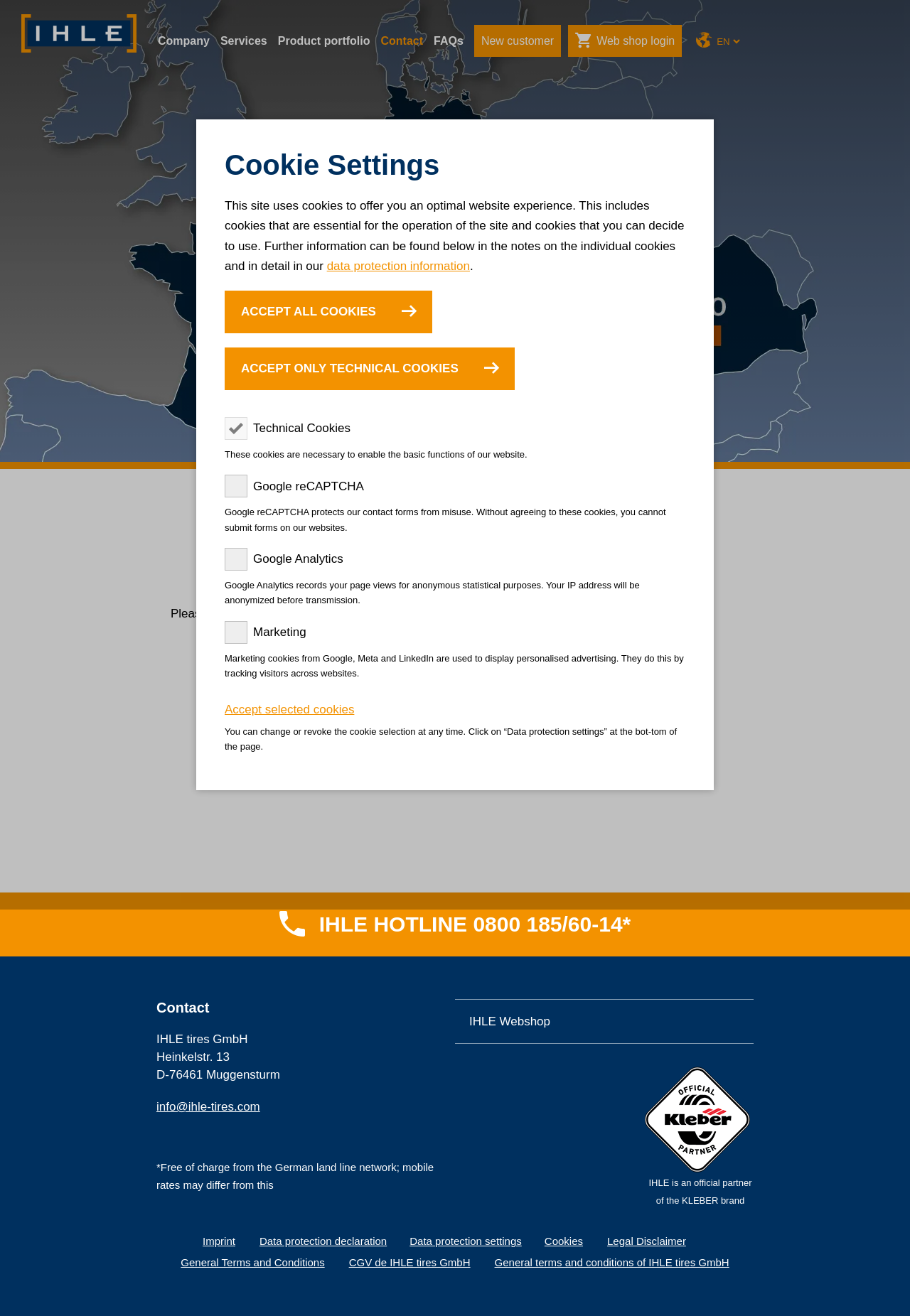What is the purpose of Google reCAPTCHA?
Answer the question in a detailed and comprehensive manner.

In the cookie settings section, it is mentioned that Google reCAPTCHA protects our contact forms from misuse, which means it is used to prevent spam or unwanted submissions on the website's contact forms.